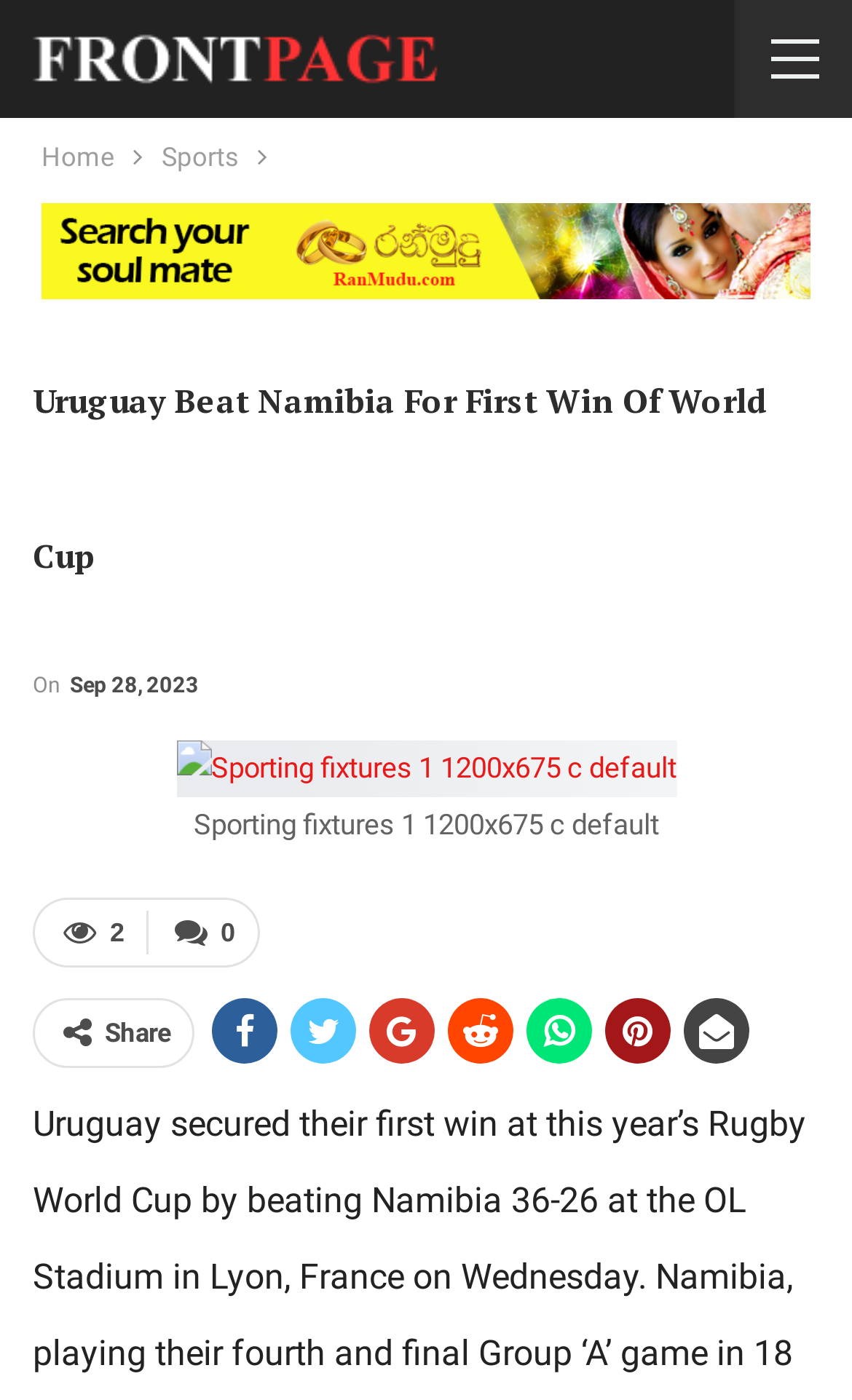Please find and generate the text of the main header of the webpage.

Uruguay Beat Namibia For First Win Of World Cup